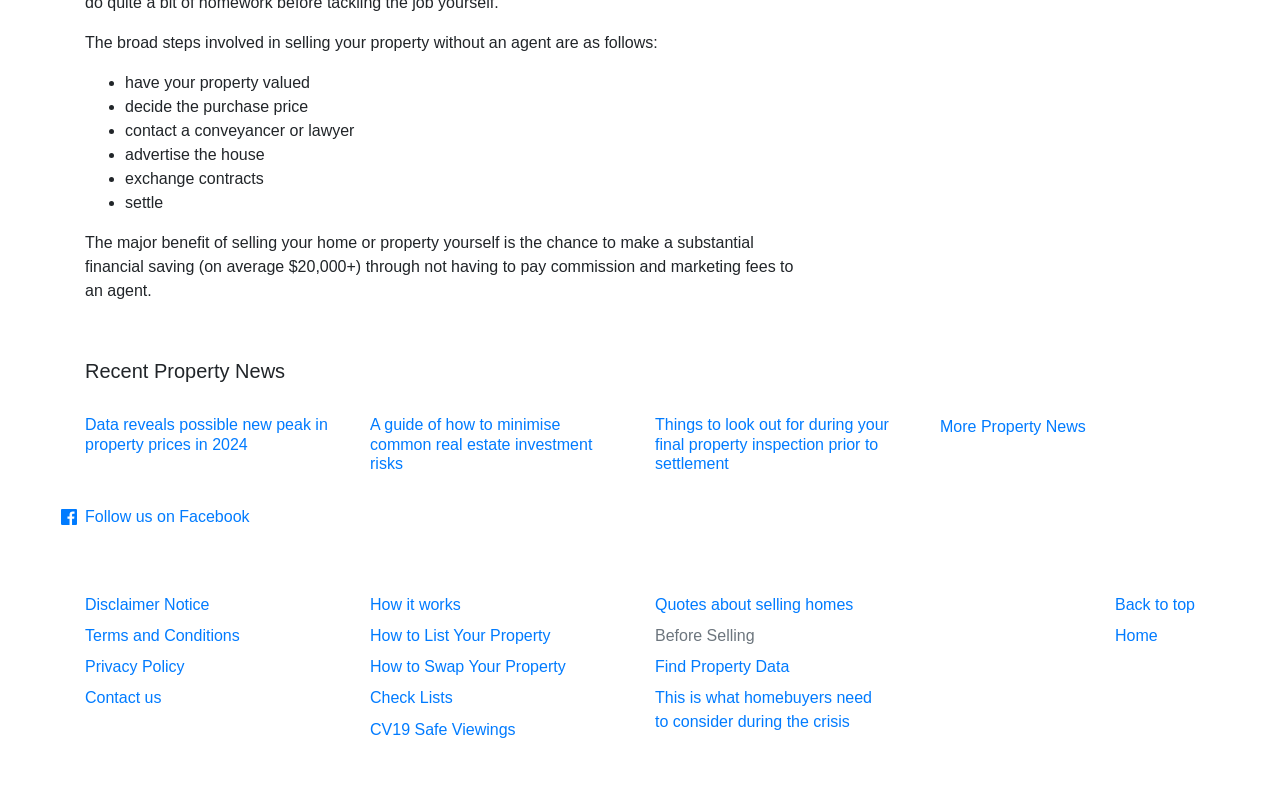Locate the bounding box of the UI element defined by this description: "How to Swap Your Property". The coordinates should be given as four float numbers between 0 and 1, formatted as [left, top, right, bottom].

[0.289, 0.817, 0.442, 0.838]